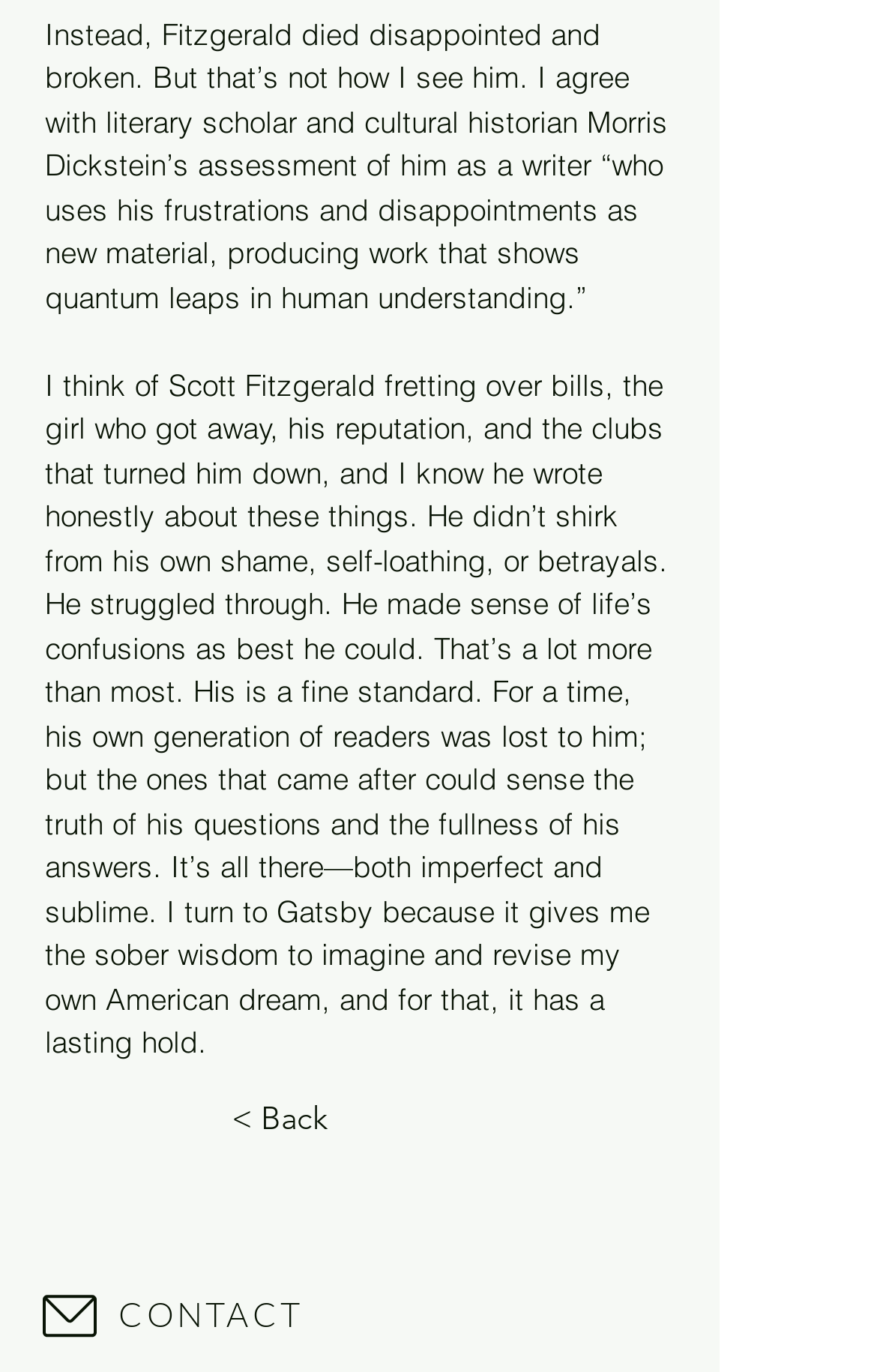Find the bounding box coordinates for the UI element that matches this description: "aria-label="Spotify"".

[0.682, 0.955, 0.749, 0.998]